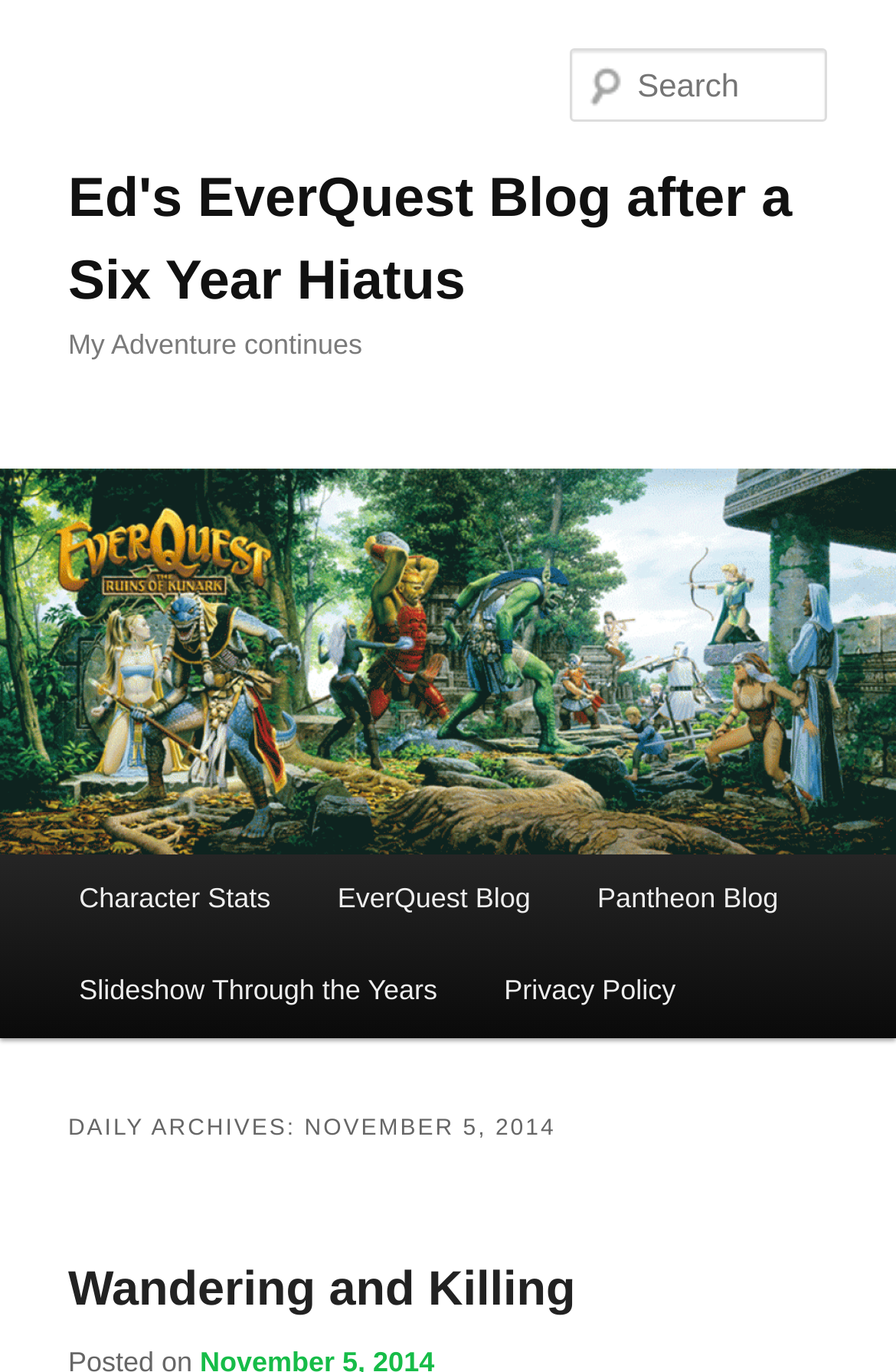Using the given element description, provide the bounding box coordinates (top-left x, top-left y, bottom-right x, bottom-right y) for the corresponding UI element in the screenshot: Wandering and Killing

[0.076, 0.921, 0.642, 0.959]